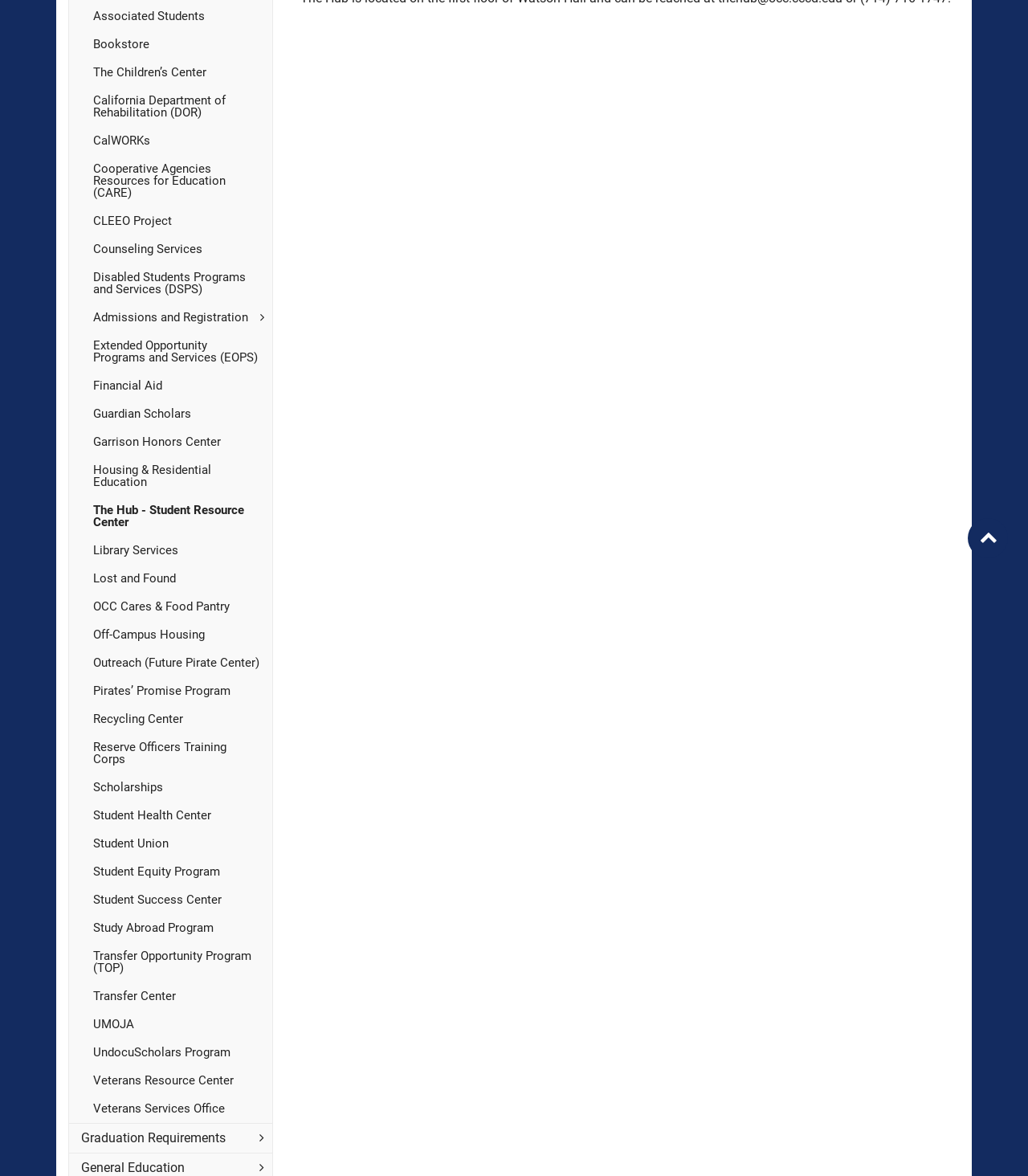Identify the bounding box for the UI element described as: "Lost and Found". Ensure the coordinates are four float numbers between 0 and 1, formatted as [left, top, right, bottom].

[0.091, 0.48, 0.265, 0.504]